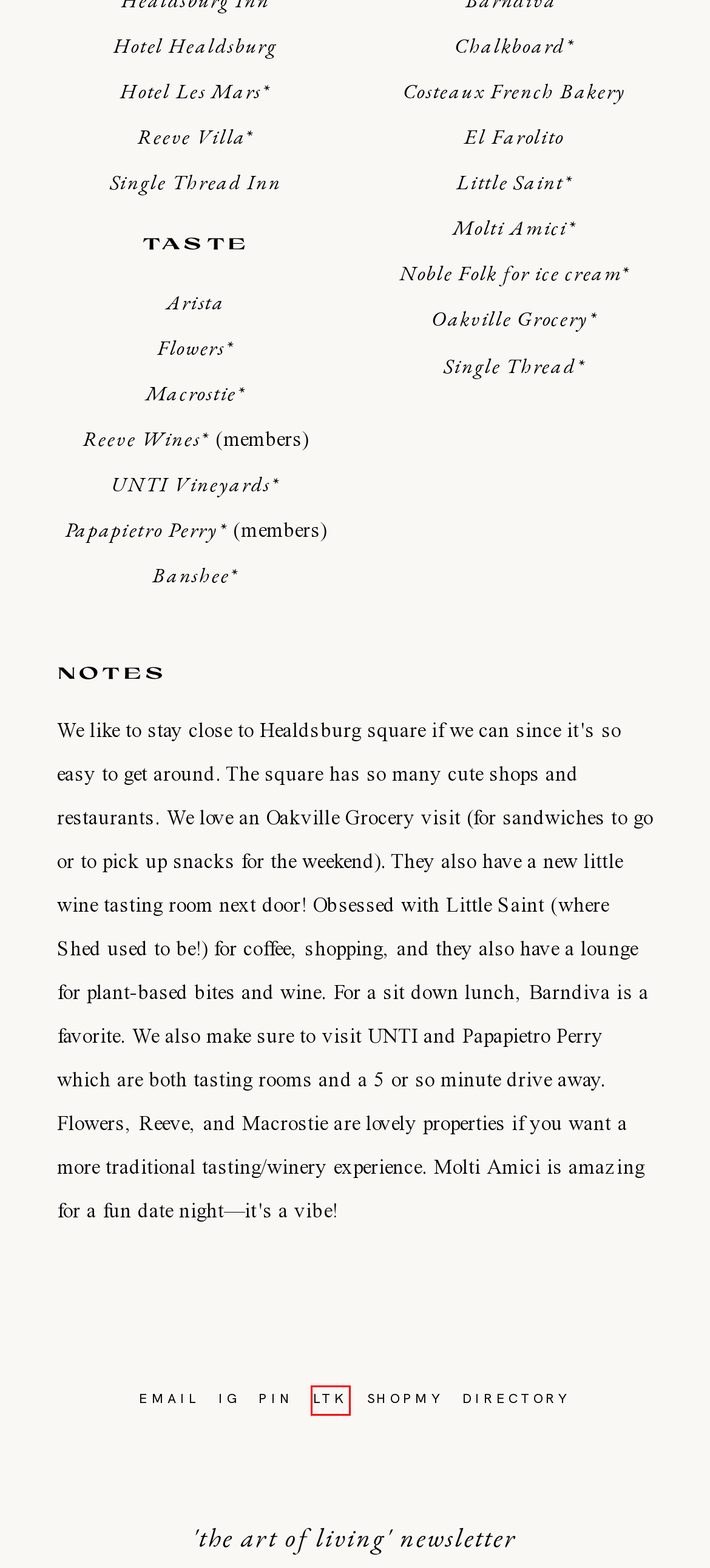Review the screenshot of a webpage that includes a red bounding box. Choose the webpage description that best matches the new webpage displayed after clicking the element within the bounding box. Here are the candidates:
A. Unti Vineyards - New Releases
B. Little Saint
C. ashleykane on LTK
D. Home - Costeaux
E. SingleThread Farms
F. Molti Amici
G. Shopping Directory — Ashley Kane
H. Arista Winery

C